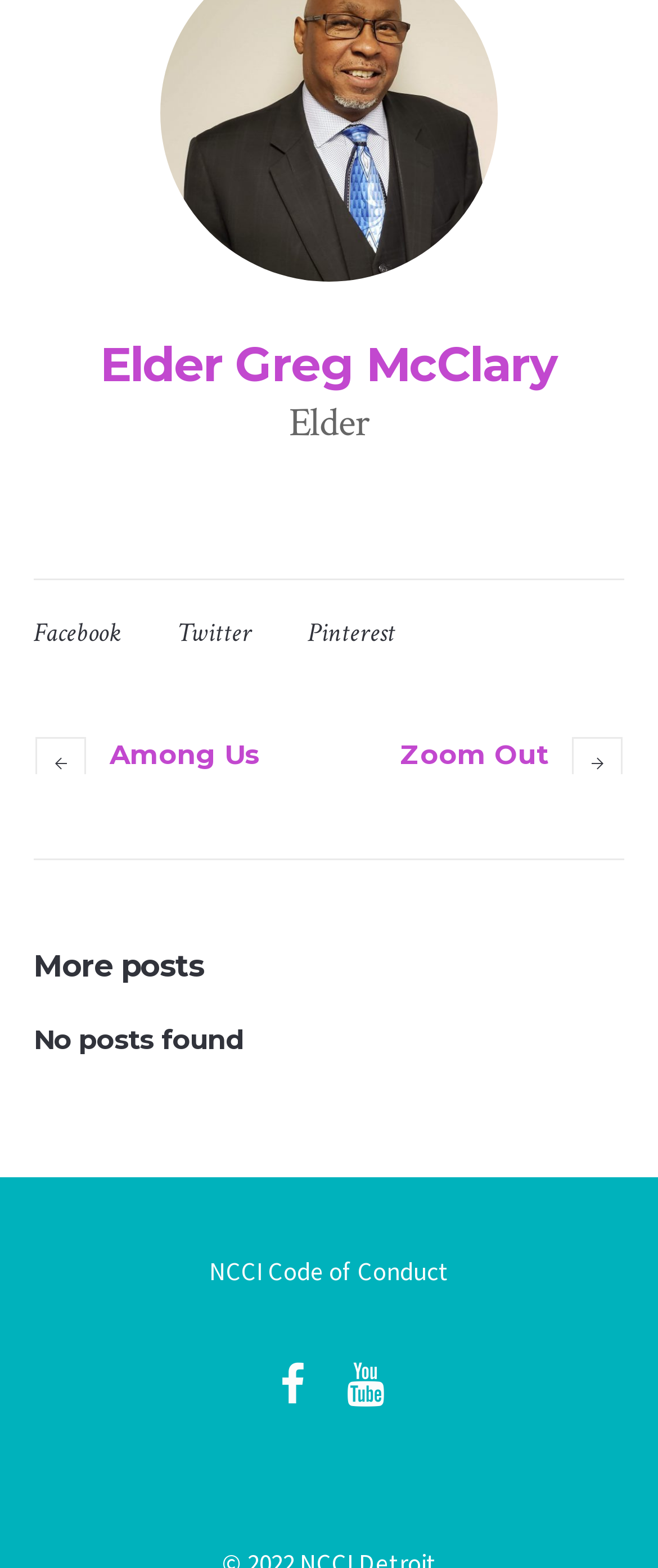What is the purpose of the 'Zoom Out' link?
Offer a detailed and exhaustive answer to the question.

The question can be answered by looking at the complementary section of the webpage, where the 'Zoom Out' link is present, and based on the context, it can be inferred that the link is used to zoom out.